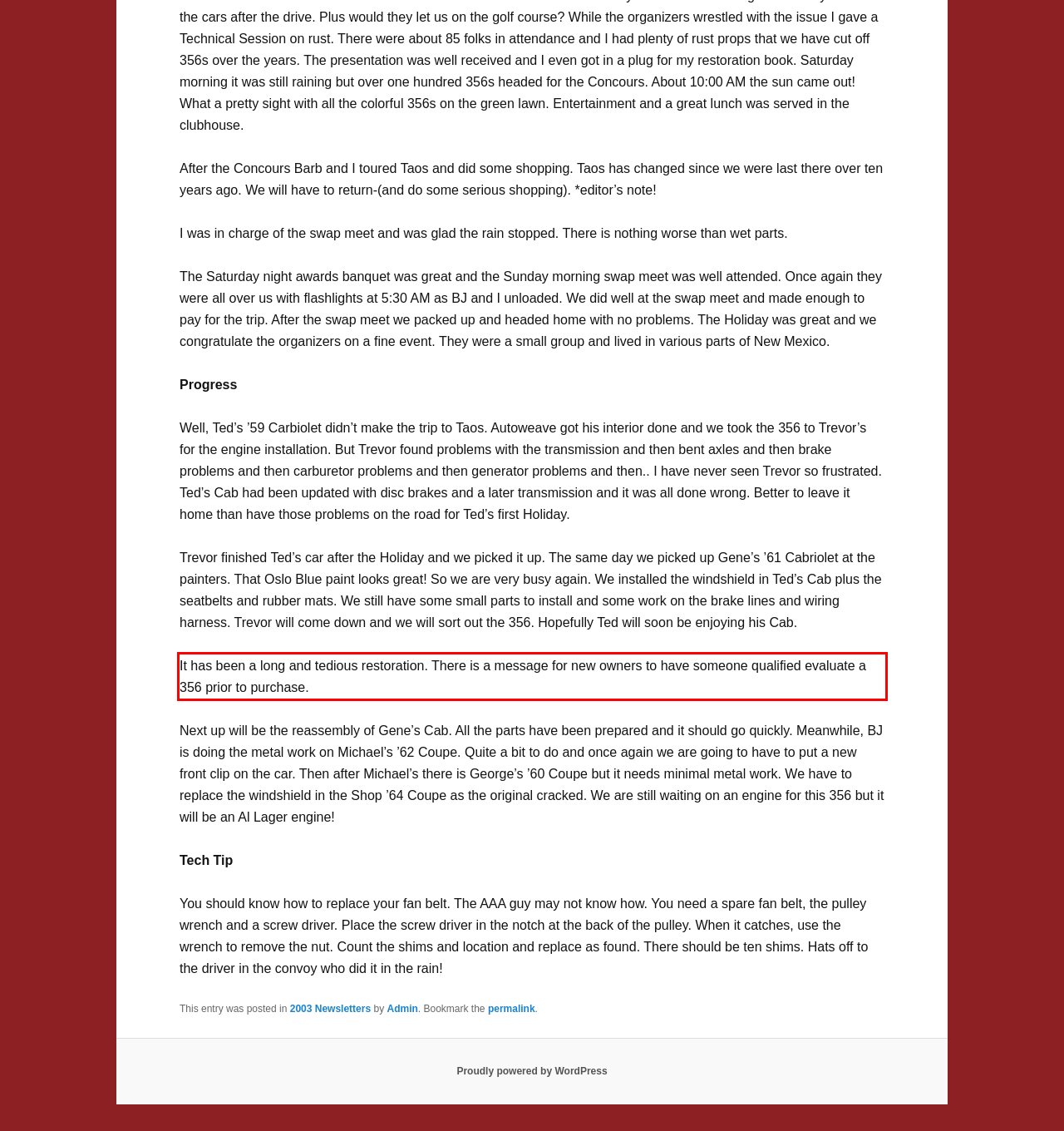Please extract the text content within the red bounding box on the webpage screenshot using OCR.

It has been a long and tedious restoration. There is a message for new owners to have someone qualified evaluate a 356 prior to purchase.